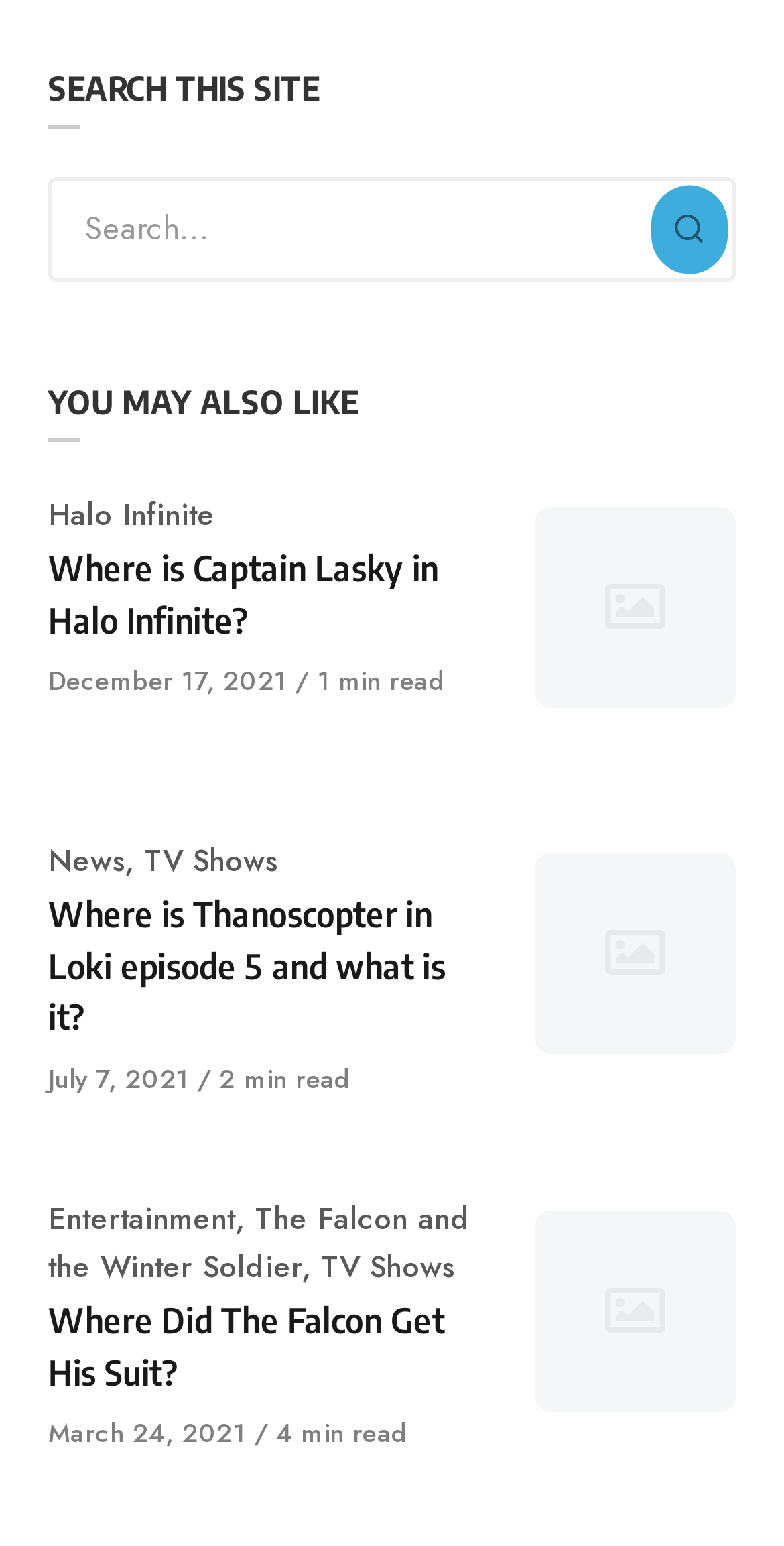Using the information in the image, give a detailed answer to the following question: How long does it take to read the third article?

I looked at the third article element [205] and found a StaticText element [479] with the text '4 min read'.